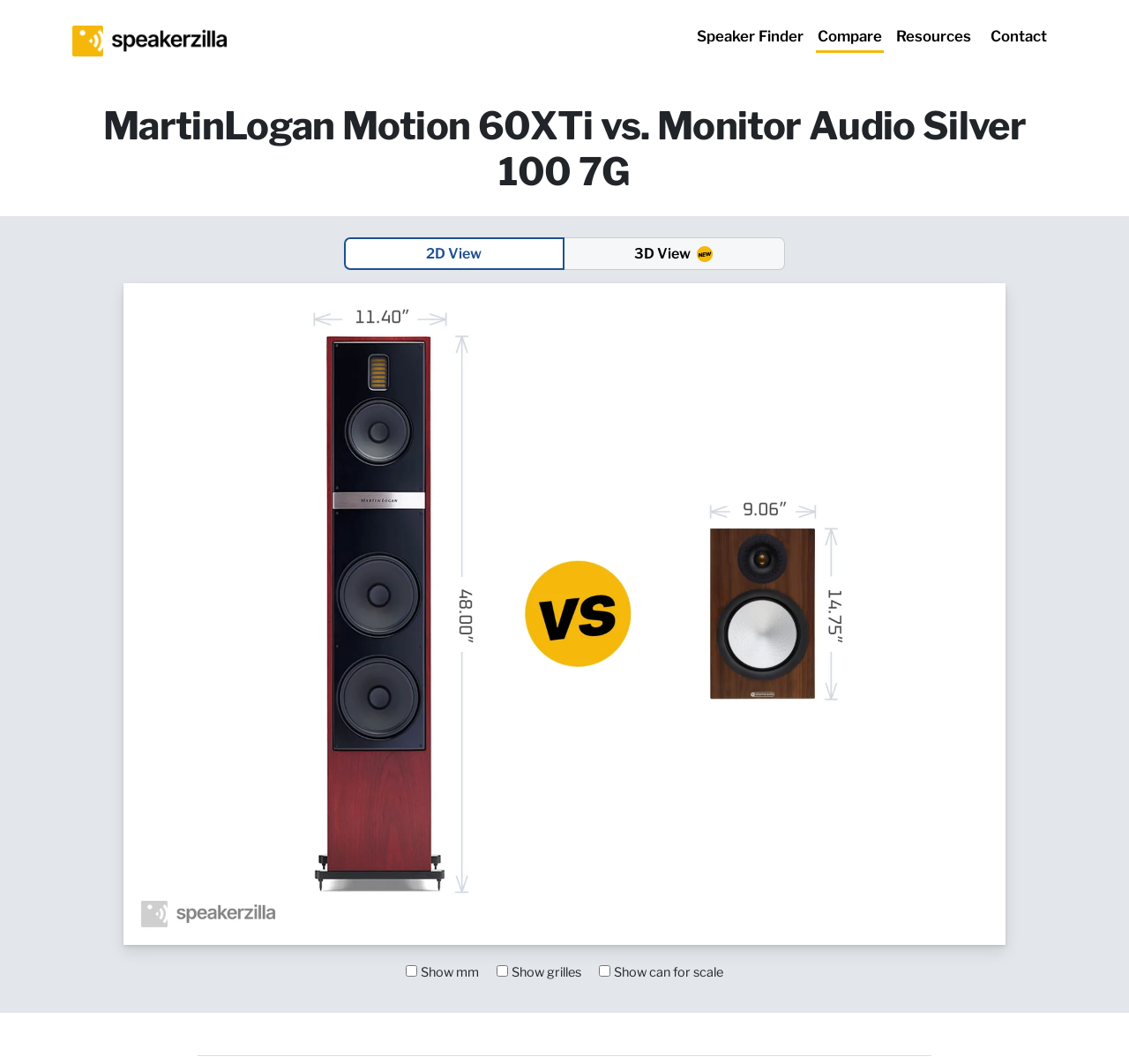Extract the main heading text from the webpage.

MartinLogan Motion 60XTi vs. Monitor Audio Silver 100 7G